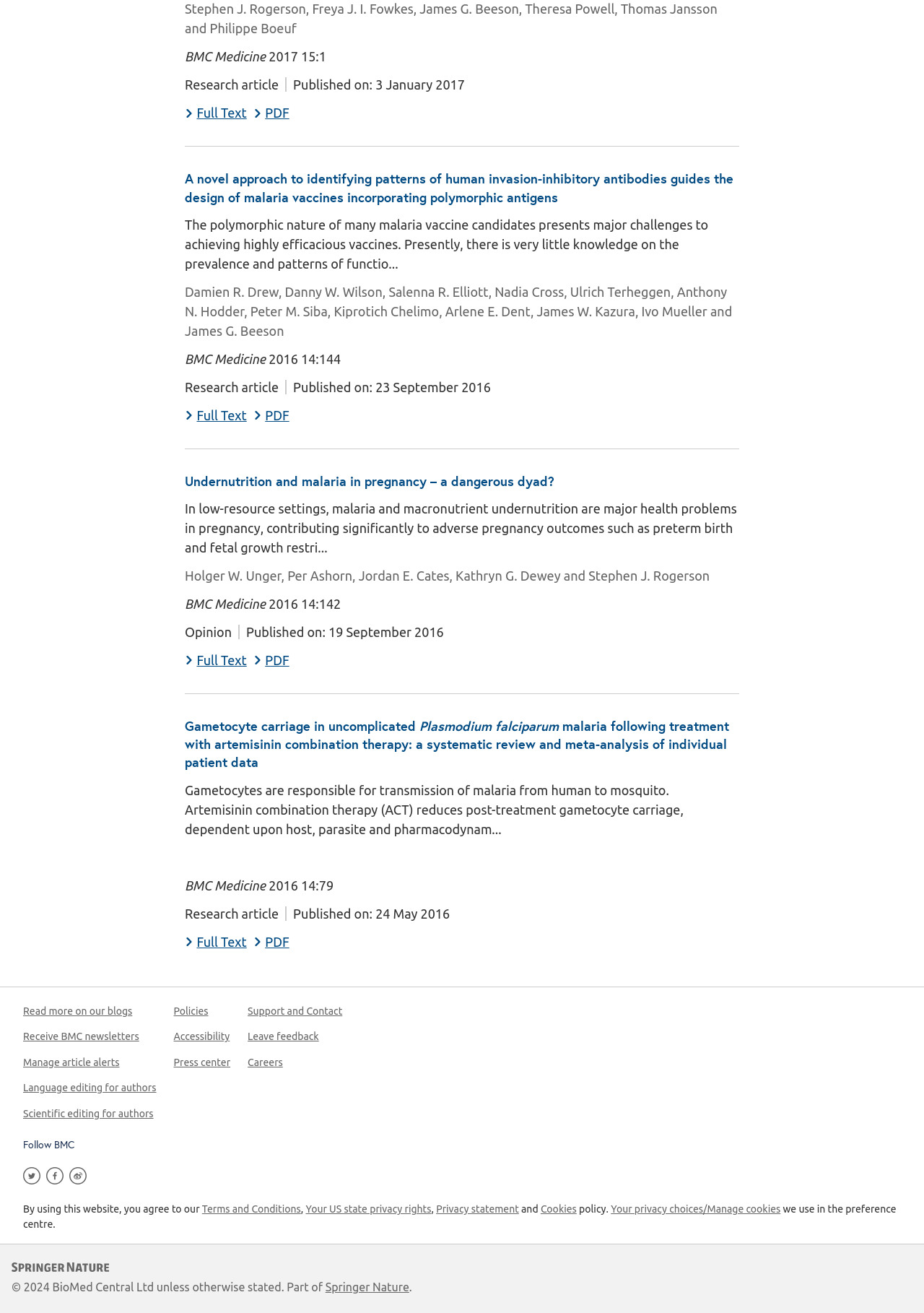What is the name of the journal?
By examining the image, provide a one-word or phrase answer.

BMC Medicine